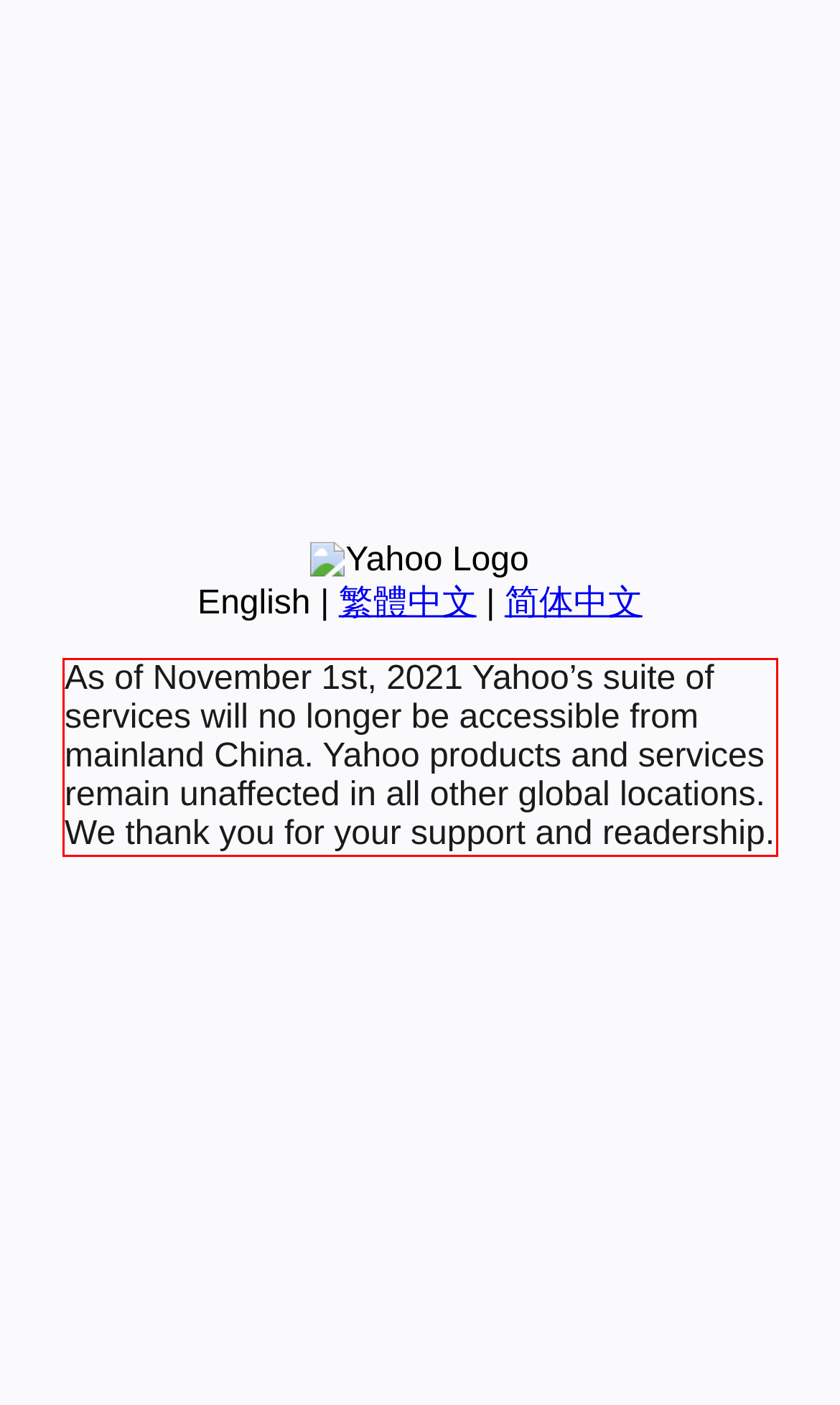With the provided screenshot of a webpage, locate the red bounding box and perform OCR to extract the text content inside it.

As of November 1st, 2021 Yahoo’s suite of services will no longer be accessible from mainland China. Yahoo products and services remain unaffected in all other global locations. We thank you for your support and readership.